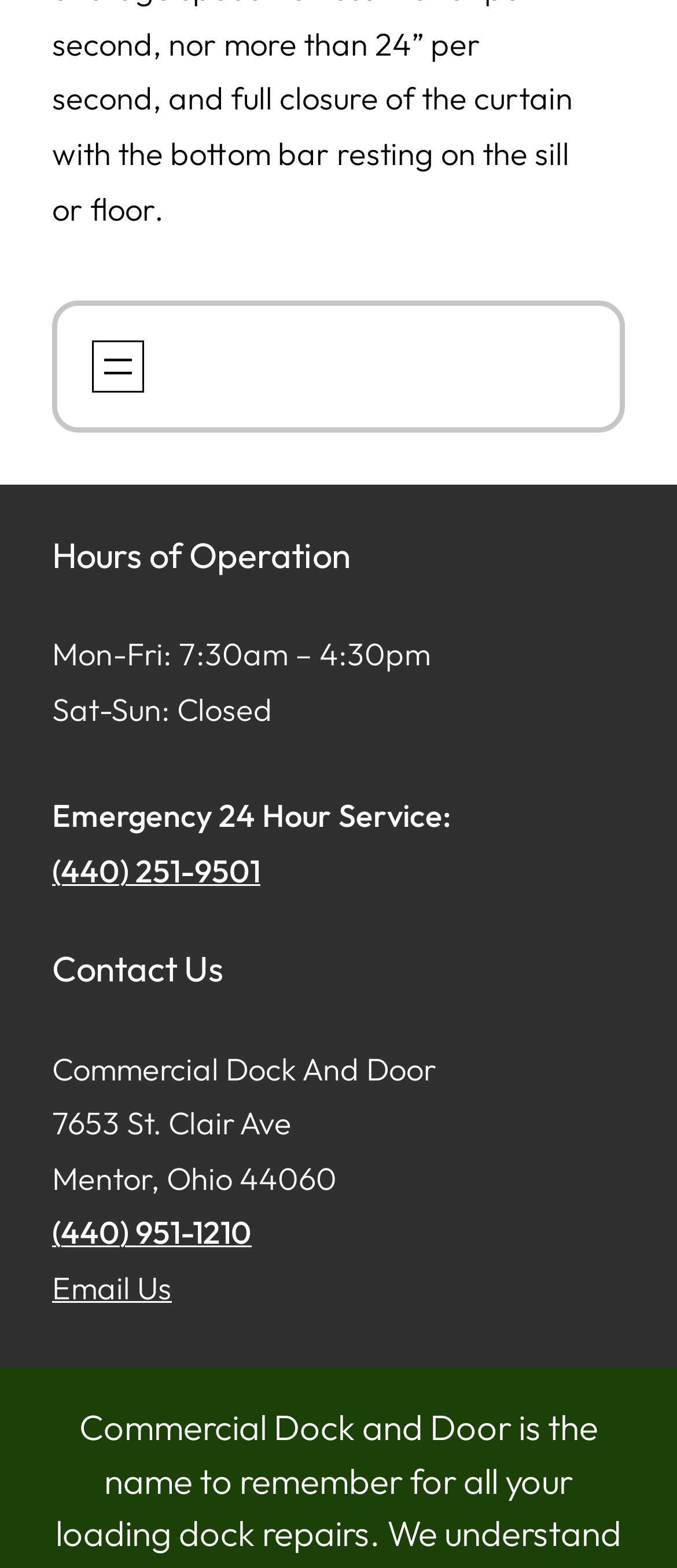Provide a one-word or short-phrase answer to the question:
How can I contact Commercial Dock And Door via email?

Email Us